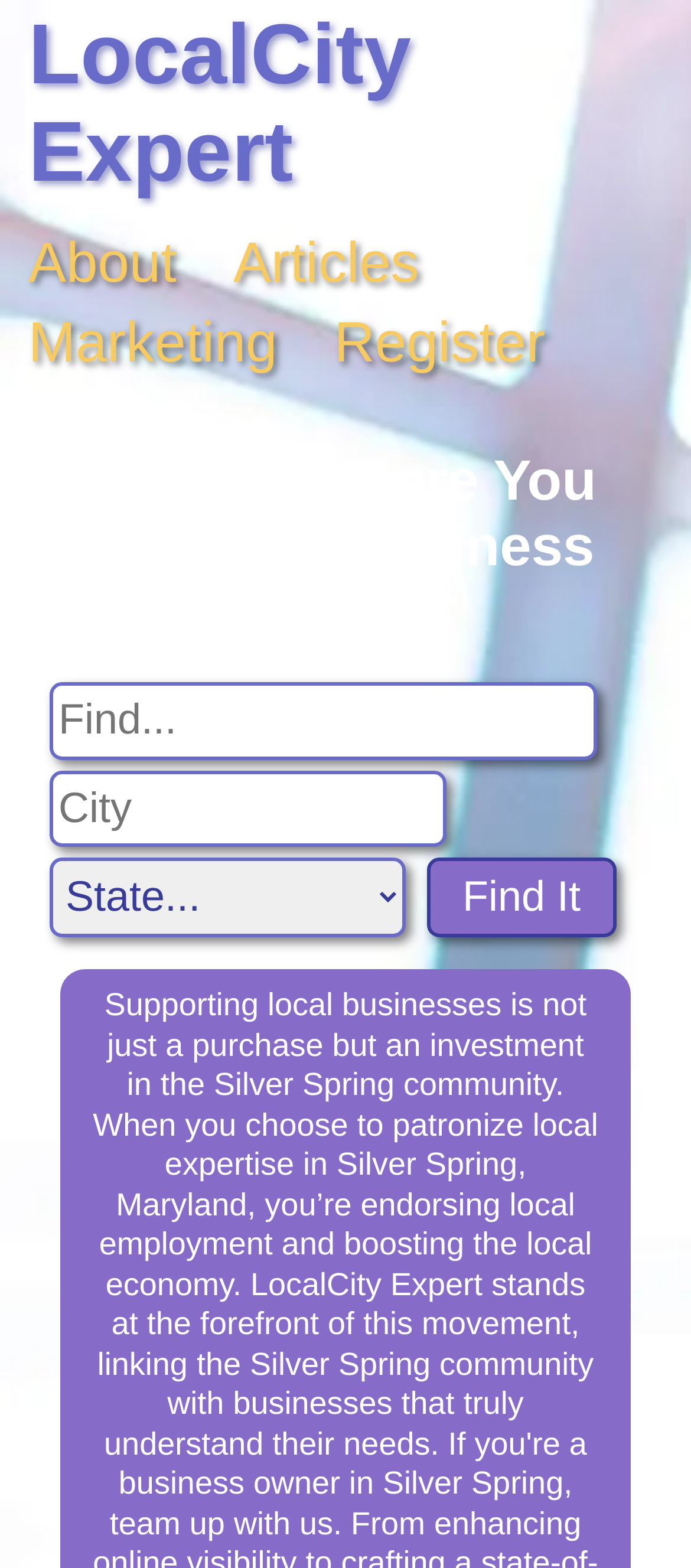Please identify the bounding box coordinates of the area that needs to be clicked to follow this instruction: "View the 'Chinese school recruiters scam expat teachers' post".

None